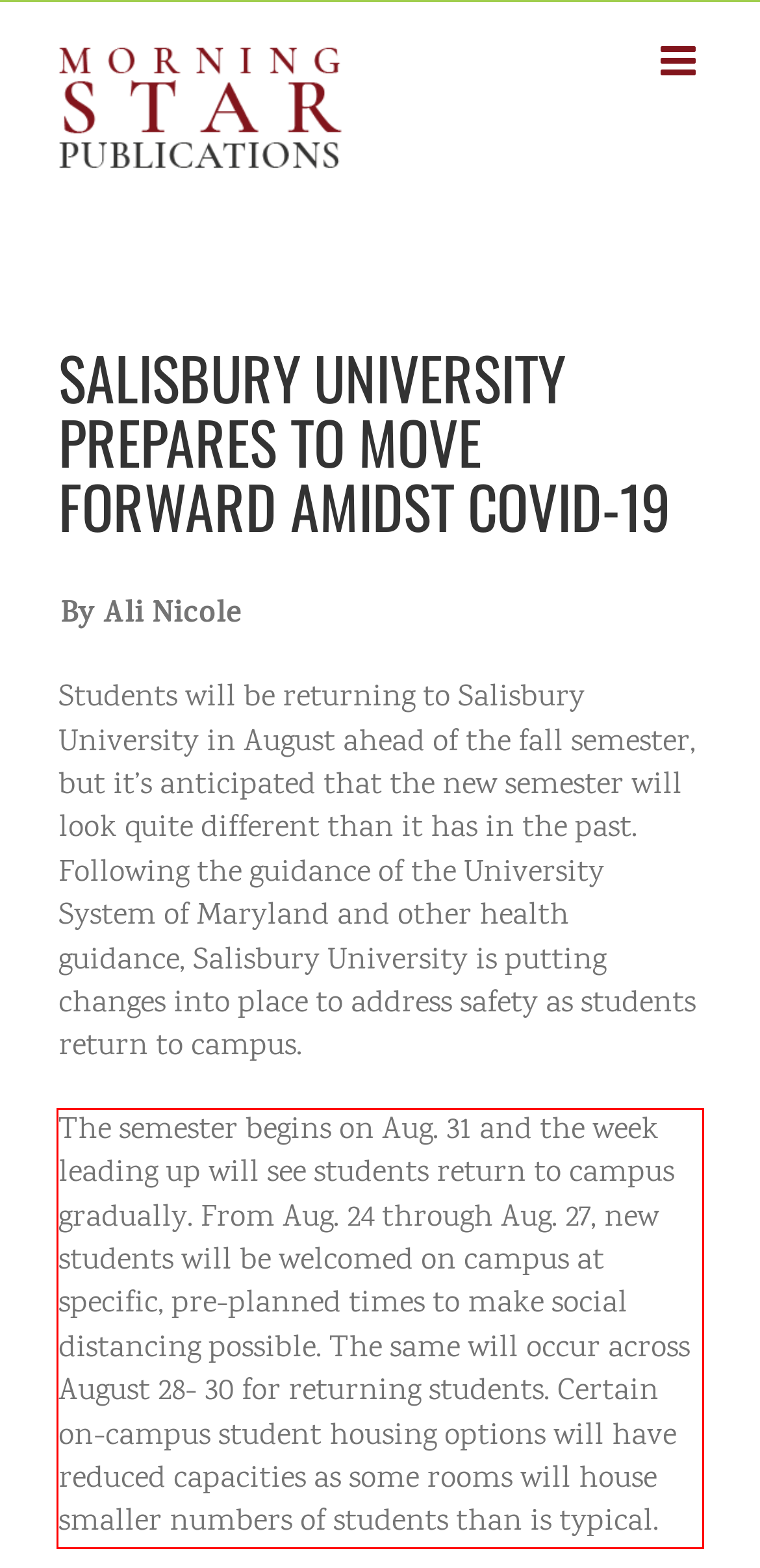You have a screenshot of a webpage with a UI element highlighted by a red bounding box. Use OCR to obtain the text within this highlighted area.

The semester begins on Aug. 31 and the week leading up will see students return to campus gradually. From Aug. 24 through Aug. 27, new students will be welcomed on campus at specific, pre-planned times to make social distancing possible. The same will occur across August 28- 30 for returning students. Certain on-campus student housing options will have reduced capacities as some rooms will house smaller numbers of students than is typical.